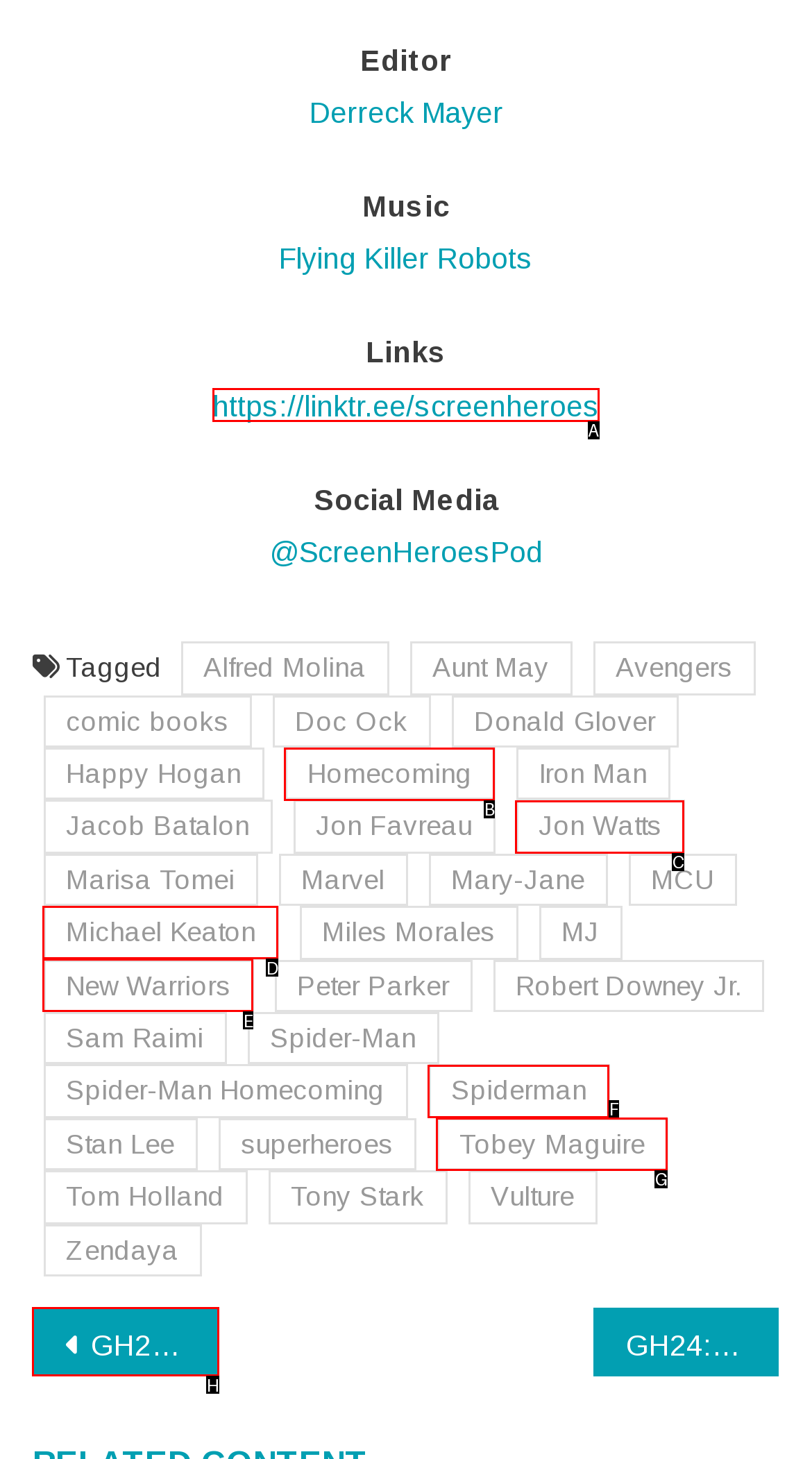Select the letter of the UI element that matches this task: Open the link to ScreenHeroes on Linktree
Provide the answer as the letter of the correct choice.

A